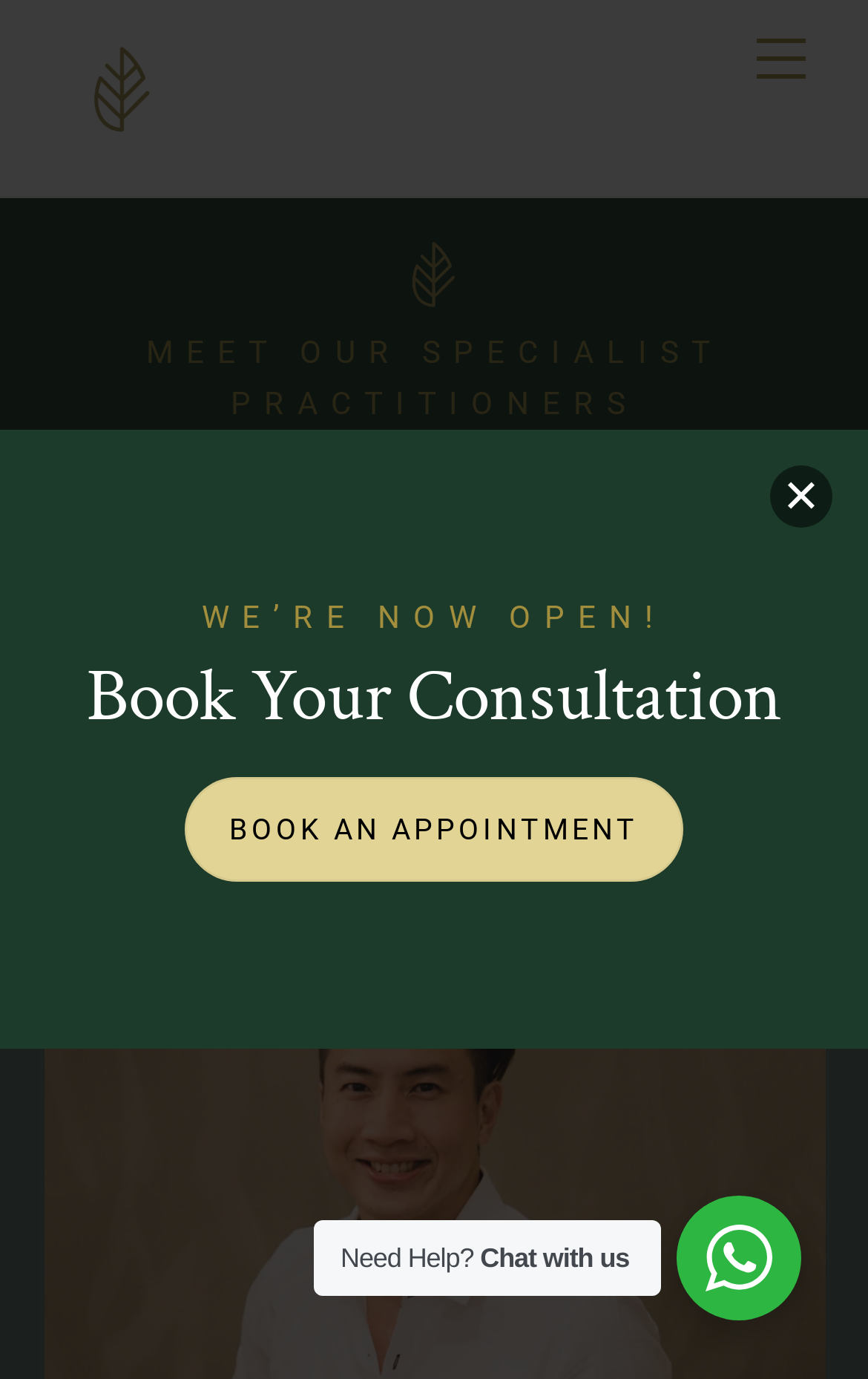What is the purpose of the button with an '×' symbol?
Refer to the image and offer an in-depth and detailed answer to the question.

I inferred the purpose of the button with an '×' symbol by considering its common usage in web pages, where such a button is typically used to close a window or a popup. Therefore, it is likely that this button is used to close something.